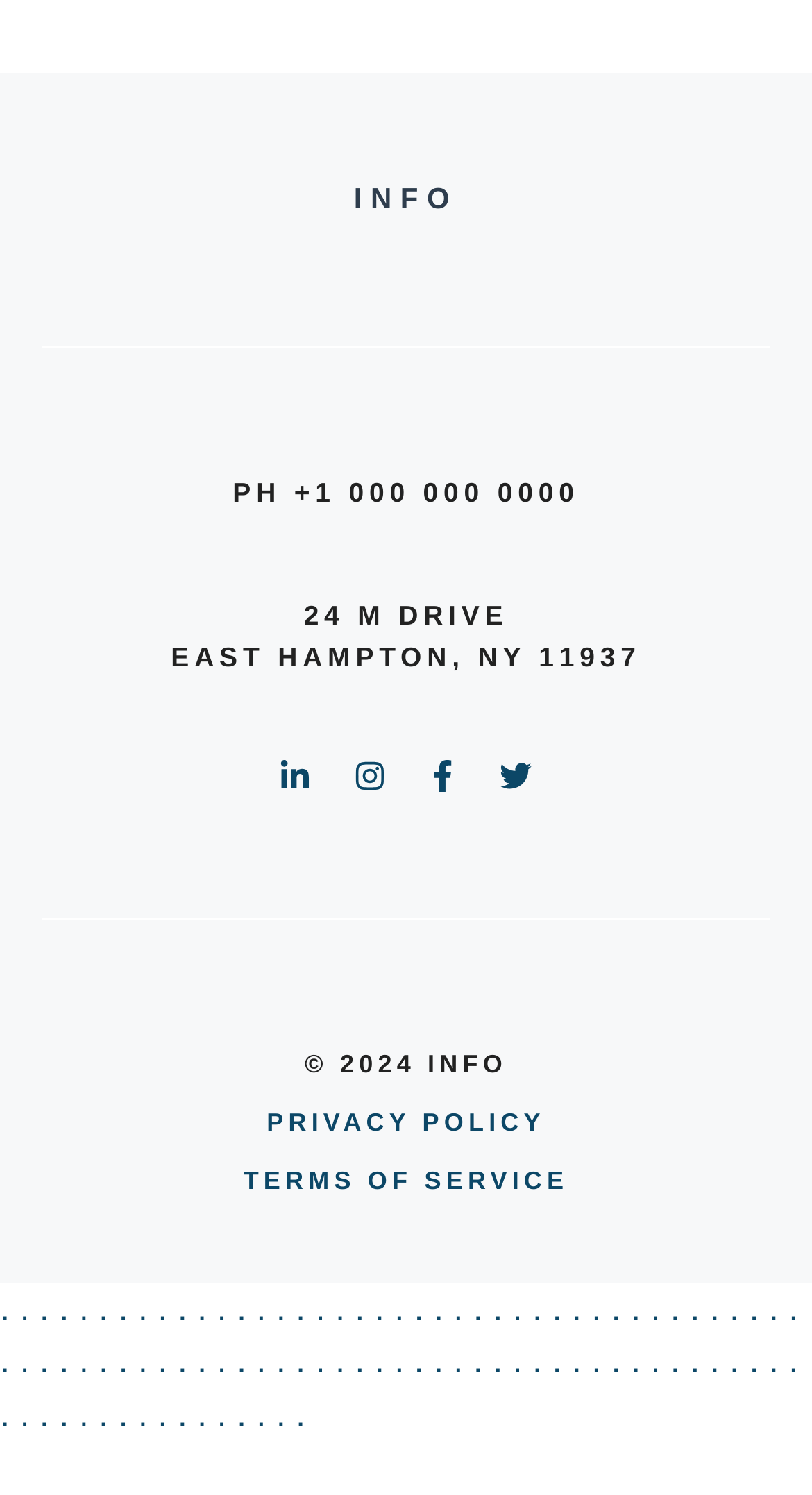Show me the bounding box coordinates of the clickable region to achieve the task as per the instruction: "Call the phone number".

[0.287, 0.319, 0.713, 0.34]